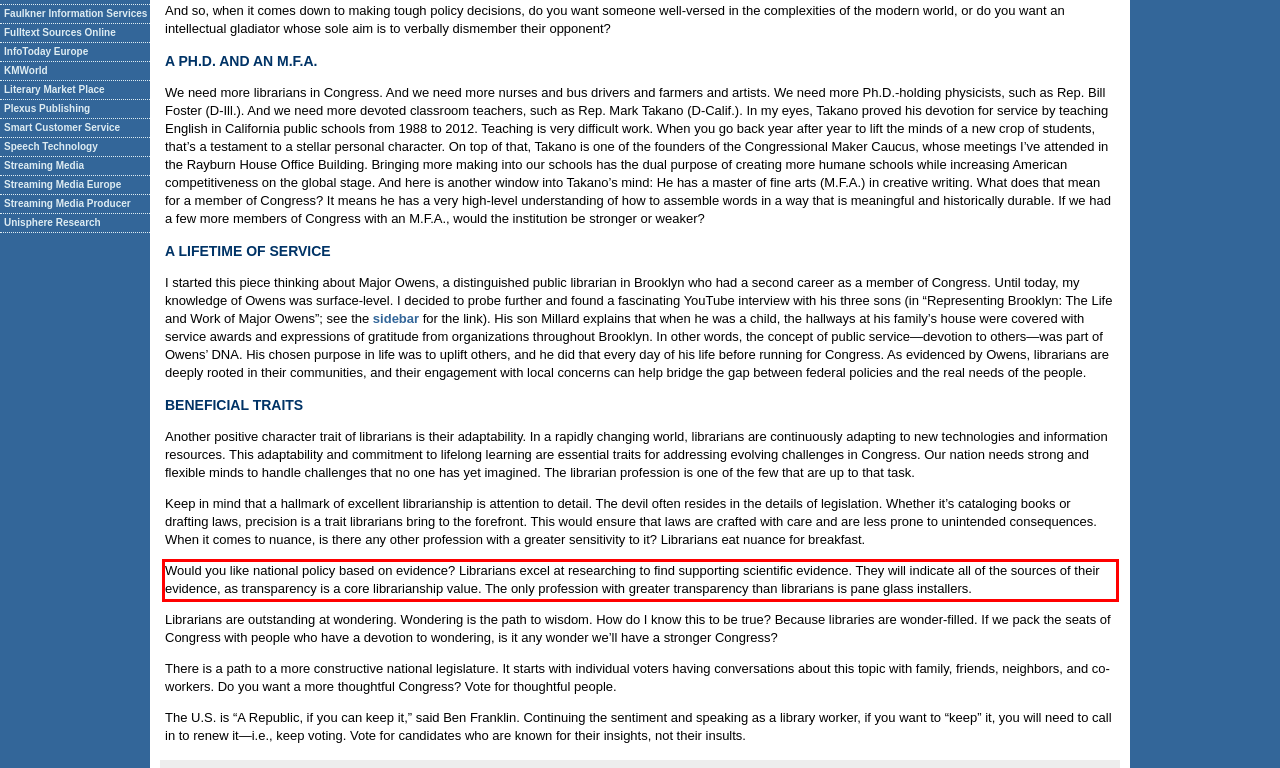You are given a webpage screenshot with a red bounding box around a UI element. Extract and generate the text inside this red bounding box.

Would you like national policy based on evidence? Librarians excel at researching to find supporting scientific evidence. They will indicate all of the sources of their evidence, as transparency is a core librarianship value. The only profession with greater transparency than librarians is pane glass installers.